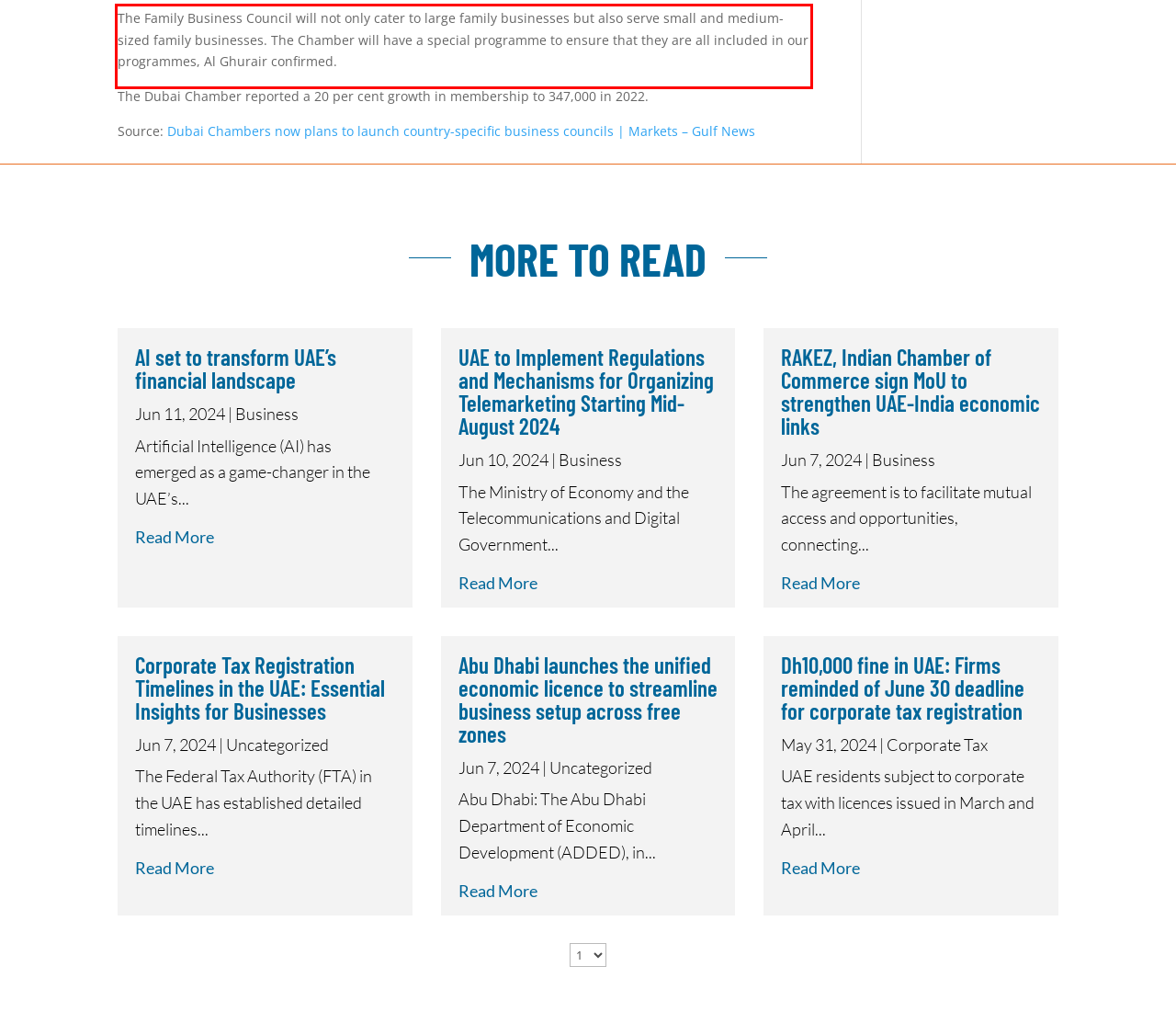Please extract the text content within the red bounding box on the webpage screenshot using OCR.

The Family Business Council will not only cater to large family businesses but also serve small and medium-sized family businesses. The Chamber will have a special programme to ensure that they are all included in our programmes, Al Ghurair confirmed.